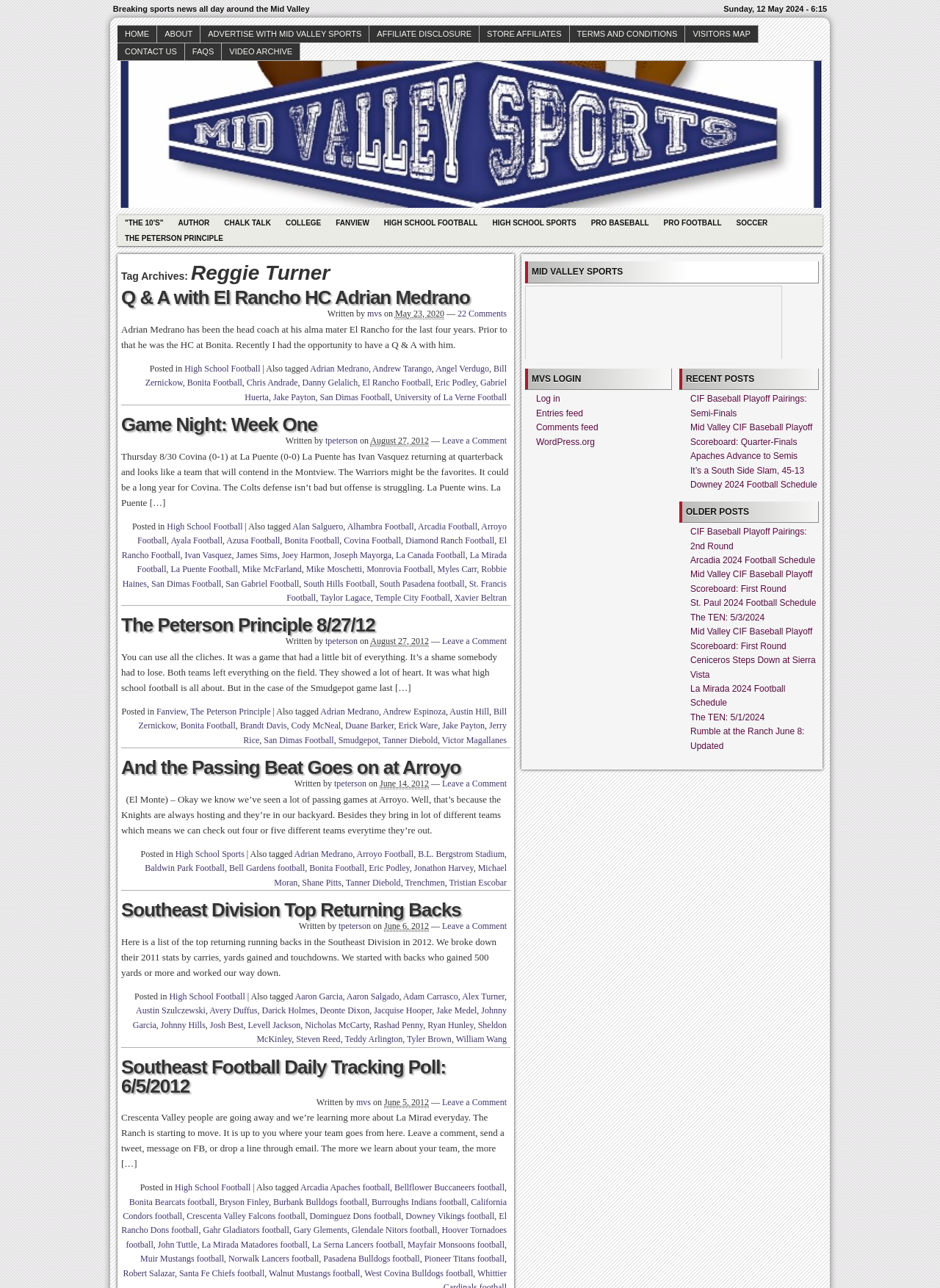Using the element description provided, determine the bounding box coordinates in the format (top-left x, top-left y, bottom-right x, bottom-right y). Ensure that all values are floating point numbers between 0 and 1. Element description: La Mirada Football

[0.146, 0.427, 0.539, 0.446]